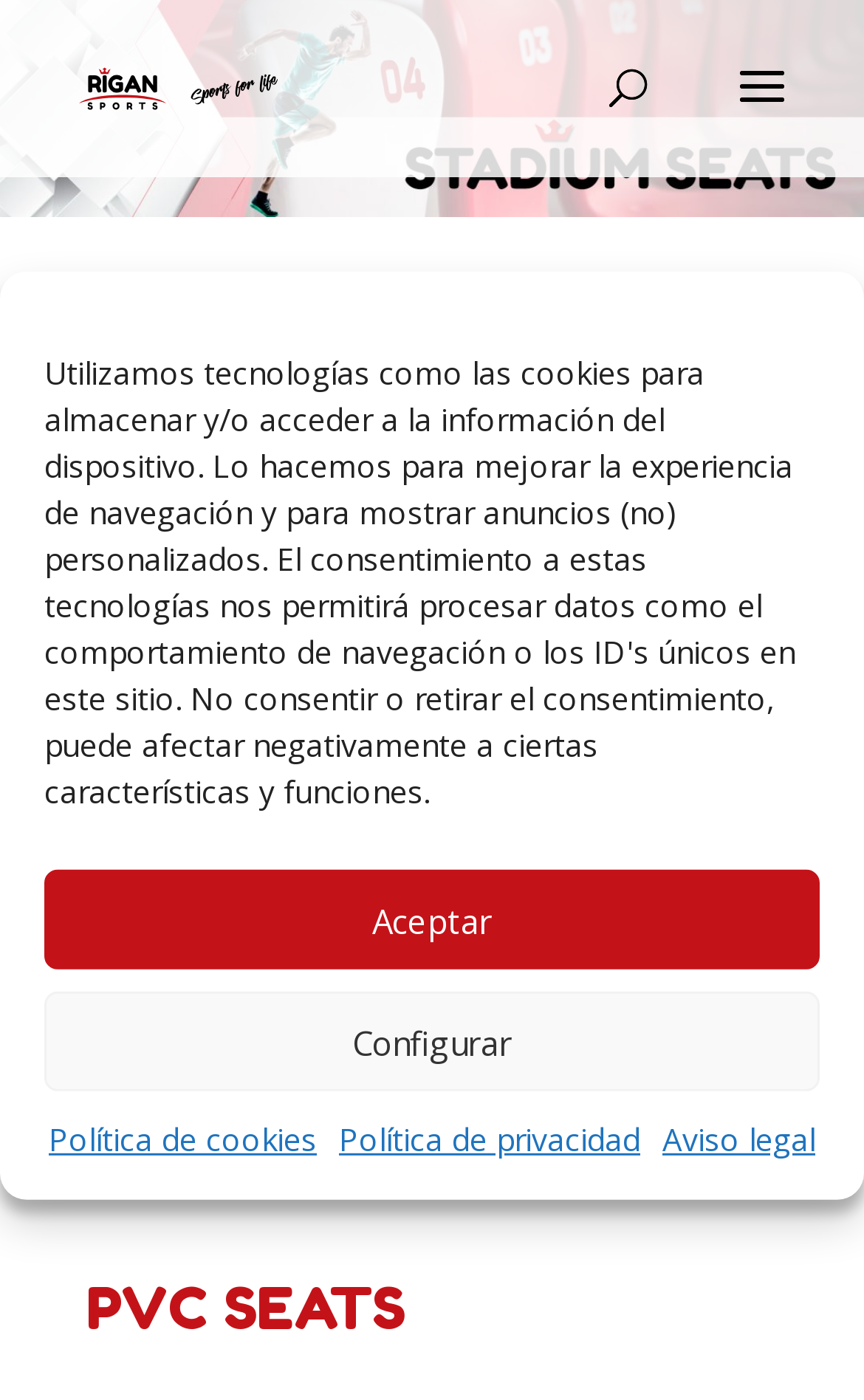Given the description "Política de privacidad", provide the bounding box coordinates of the corresponding UI element.

[0.392, 0.795, 0.741, 0.833]